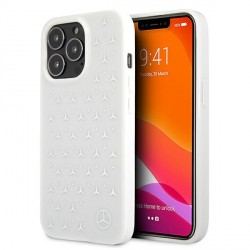Explain the details of the image comprehensively.

This image showcases the stylish **Mercedes iPhone 13 Pro Case** featuring a sleek white design adorned with a subtle star pattern. The case is crafted from high-quality materials, ensuring durability while providing an elegant look that reflects the luxury associated with the Mercedes-Benz brand. The slightly raised edges around the screen offer added protection against scratches, and the flexible TPU sides facilitate easy installation. This accessory not only protects your device but also enhances its aesthetic with the iconic Mercedes logo prominently displayed, making it a perfect choice for Mercedes-Benz enthusiasts.